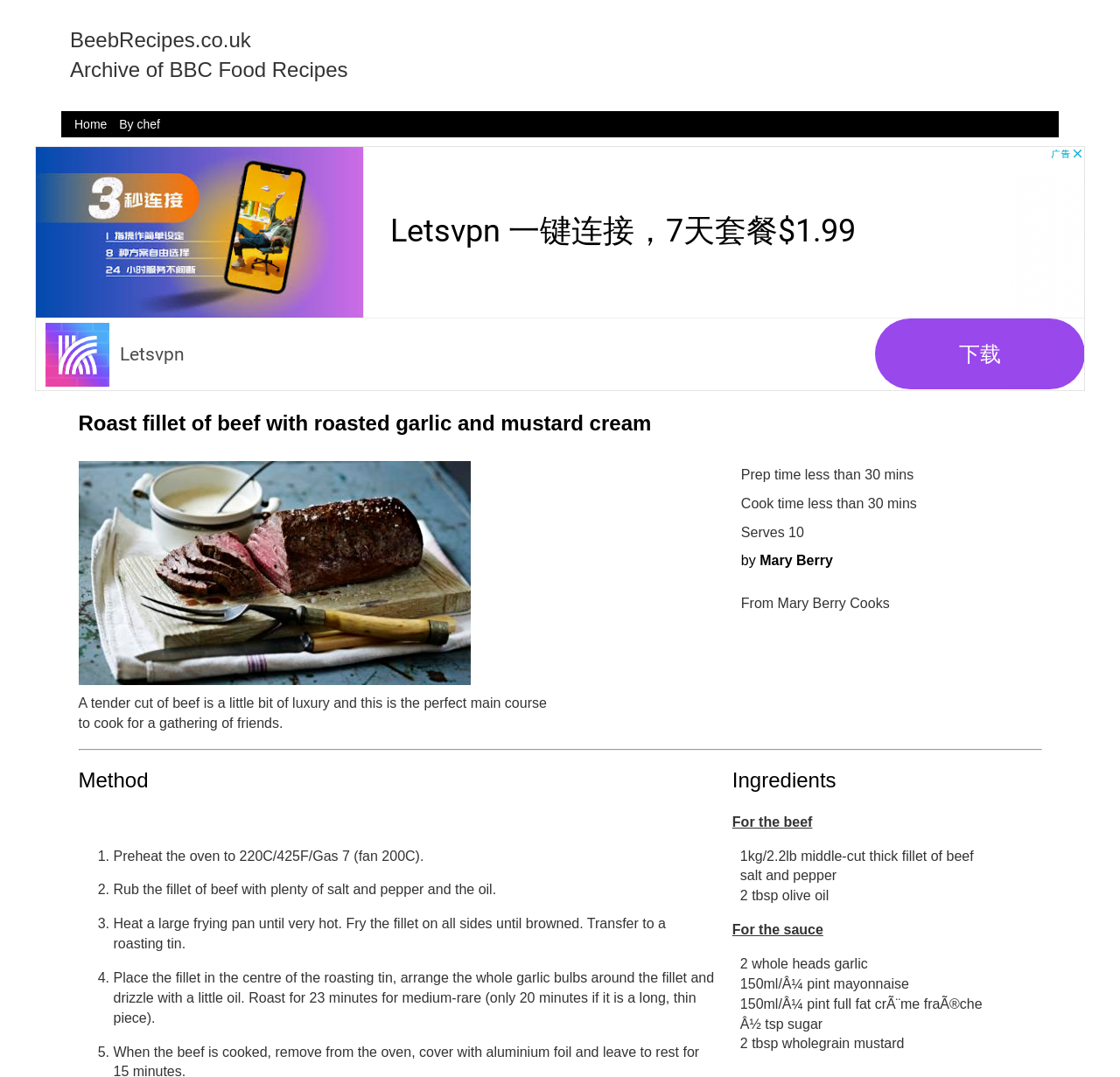Offer a detailed explanation of the webpage layout and contents.

This webpage is a recipe page for "Roast fillet of beef with roasted garlic and mustard cream" from BBC Food Recipes. At the top, there is a header section with the website's name "BeebRecipes.co.uk" and a navigation menu with links to "Home" and "By chef". Below the header, there is a large advertisement iframe that takes up most of the width of the page.

The main content of the page starts with a heading that displays the recipe title, followed by a large image of the dish. To the right of the image, there are three lines of text that provide information about the recipe, including preparation and cooking time, and the number of servings.

Below the image, there is a paragraph of text that describes the recipe, followed by a horizontal separator line. The next section is the "Method" section, which is a step-by-step guide to cooking the dish. The method is divided into five steps, each marked with a numbered list marker. Each step has a brief description of the action to take.

To the right of the method section, there is a section that lists the ingredients needed for the recipe. The ingredients are divided into two categories: "For the beef" and "For the sauce". Each ingredient is listed on a separate line, with the quantity and unit of measurement provided.

Overall, the webpage is well-organized and easy to follow, with clear headings and concise text that makes it easy to navigate and understand the recipe.